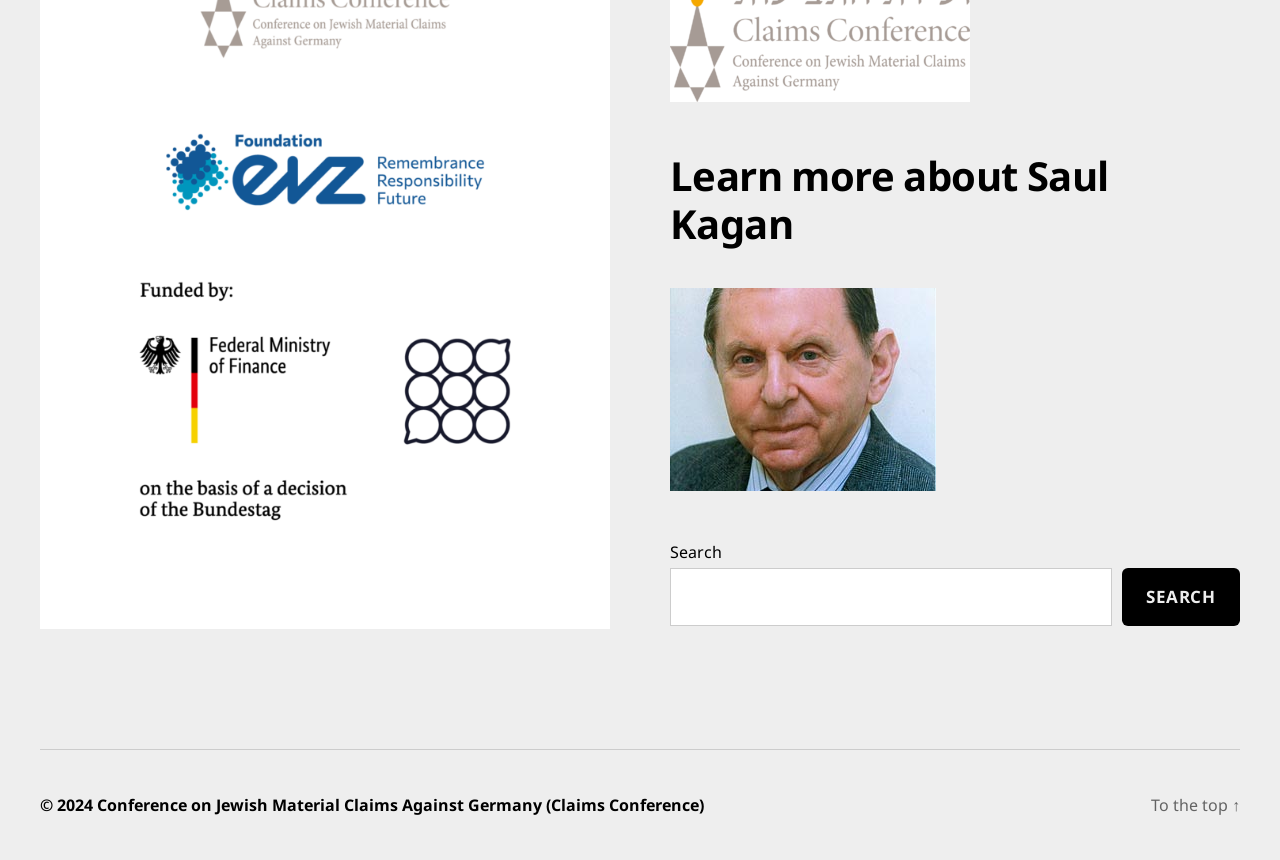Locate the bounding box of the UI element with the following description: "parent_node: SEARCH name="s"".

[0.523, 0.66, 0.868, 0.728]